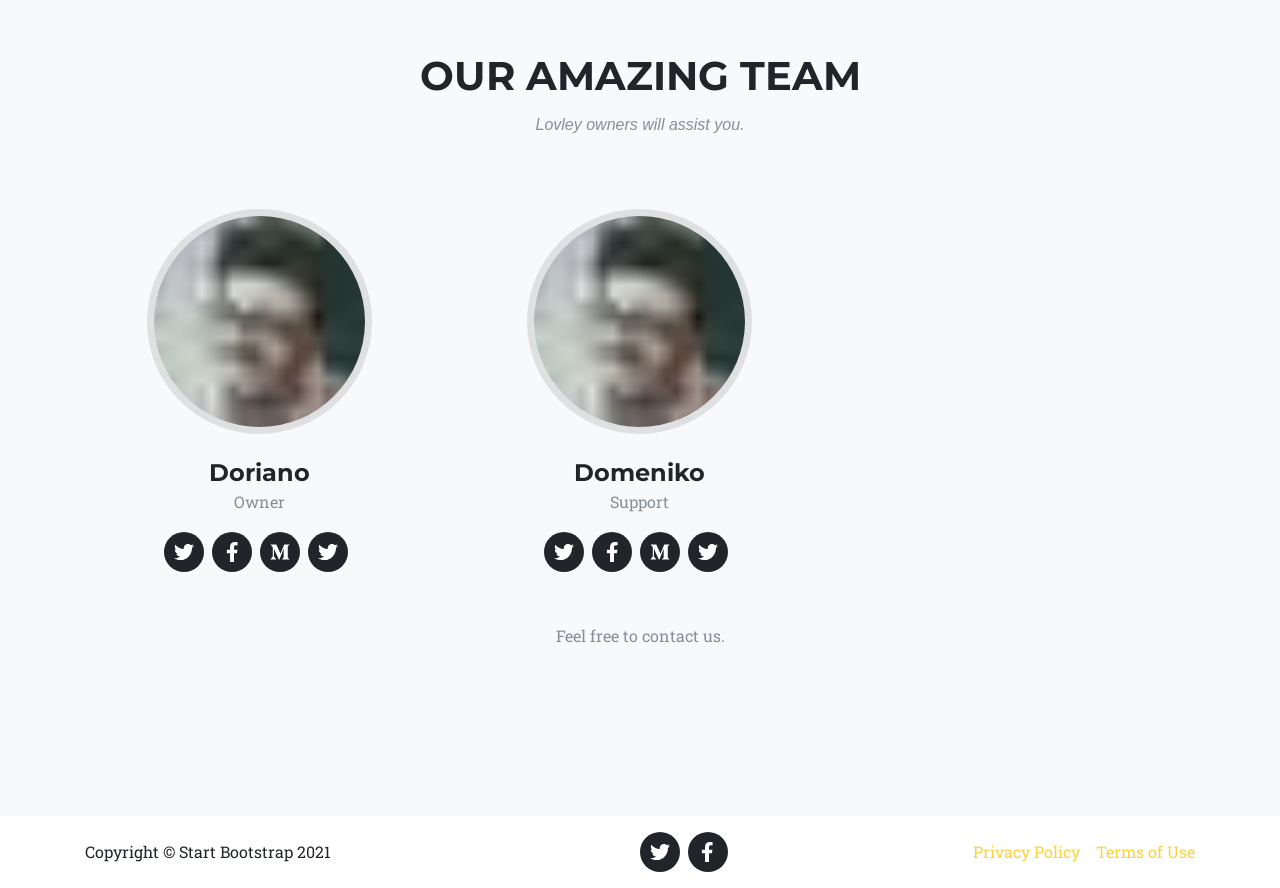How many social media links are associated with Domeniko?
Give a detailed and exhaustive answer to the question.

I found four link elements with icons (TwitterIcon, FacebookIcon, MediumIcon, and TwitterIcon) below the heading 'Domeniko', indicating that Domeniko has four social media links.